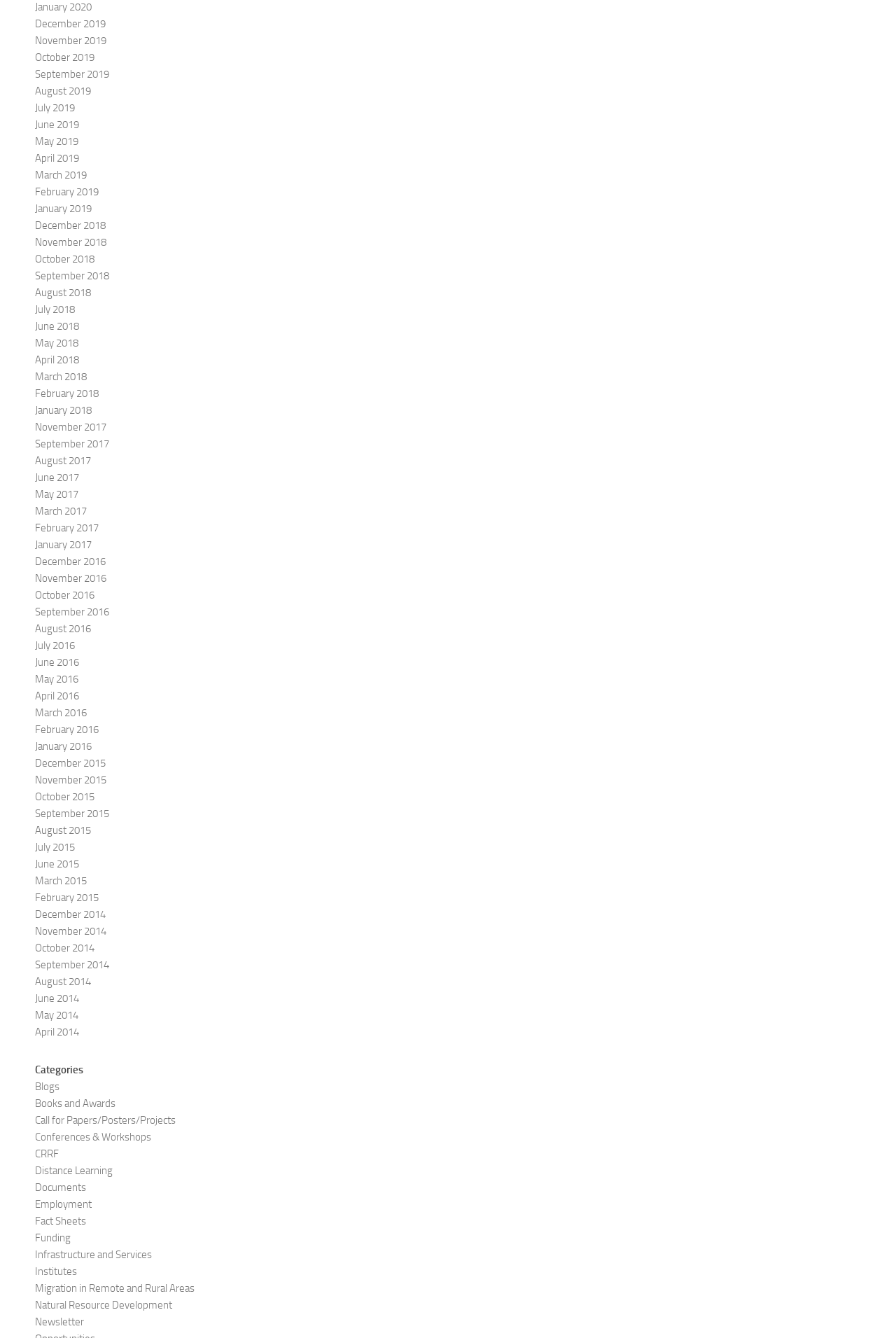What is the topic related to 'Migration in Remote and Rural Areas'?
Refer to the image and give a detailed answer to the question.

Based on the link text 'Migration in Remote and Rural Areas', I inferred that the topic is related to rural development, which is a category listed on this webpage.